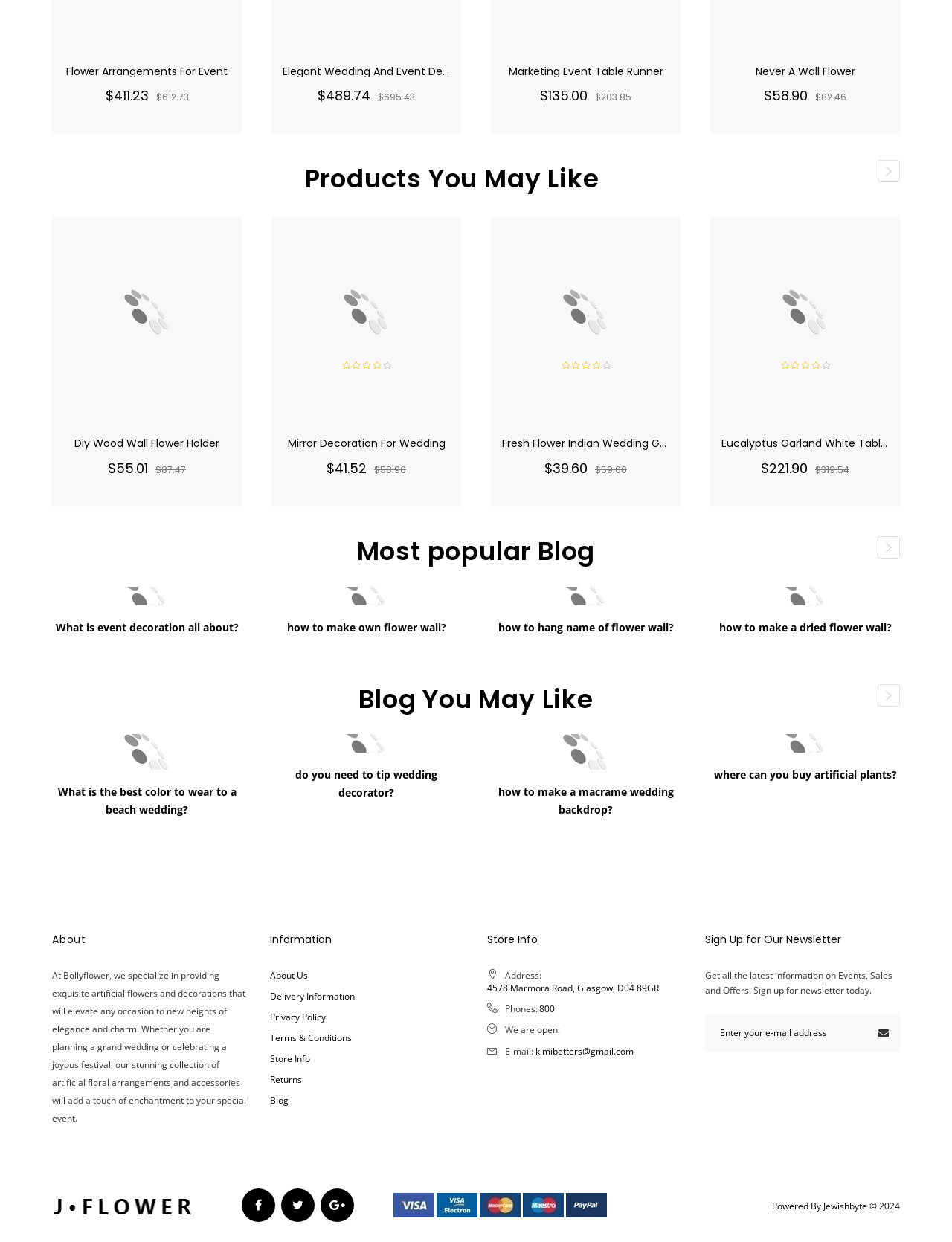Locate the bounding box of the UI element based on this description: "Terms & Conditions". Provide four float numbers between 0 and 1 as [left, top, right, bottom].

[0.283, 0.829, 0.369, 0.843]